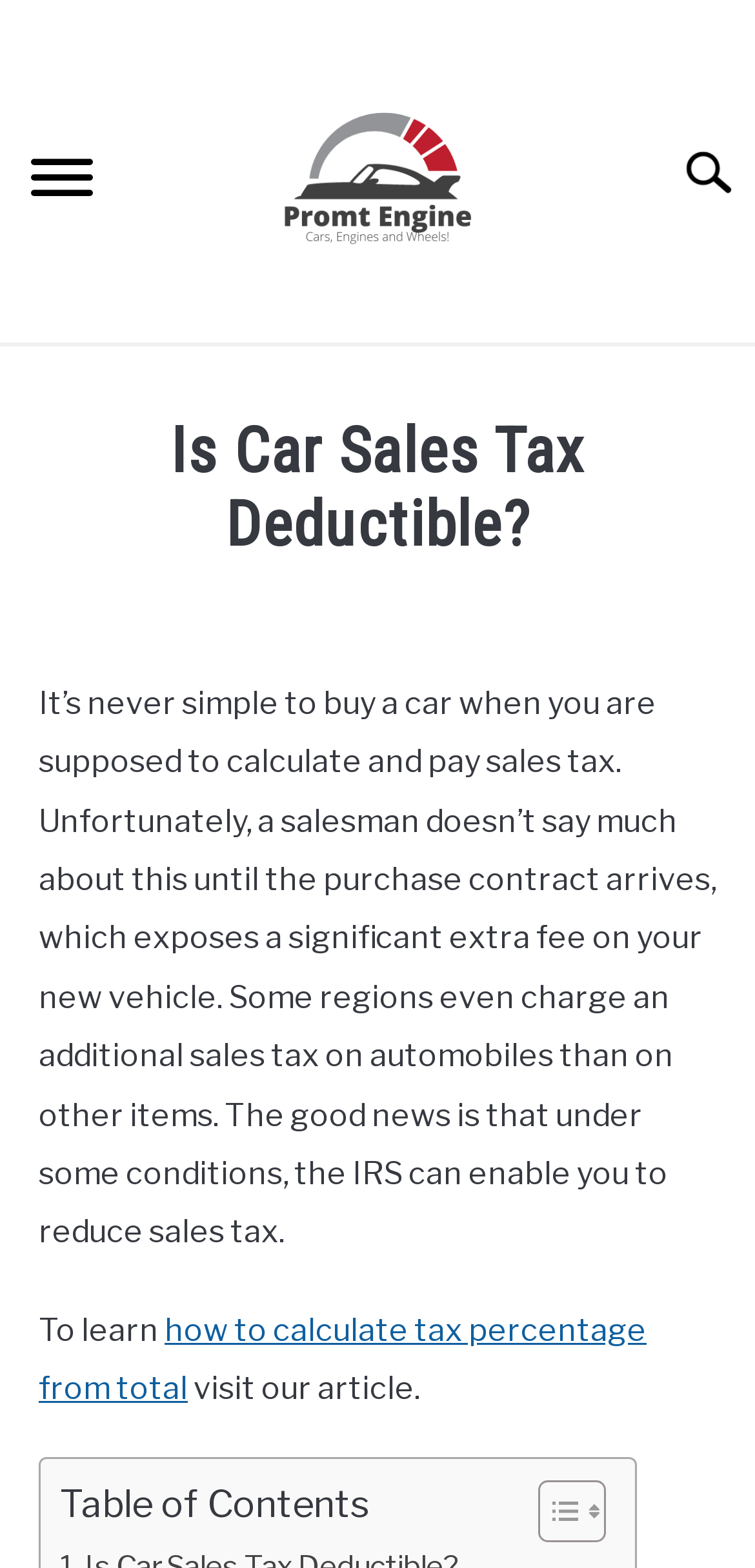Find the bounding box coordinates of the element I should click to carry out the following instruction: "Visit the homepage".

[0.0, 0.22, 1.0, 0.278]